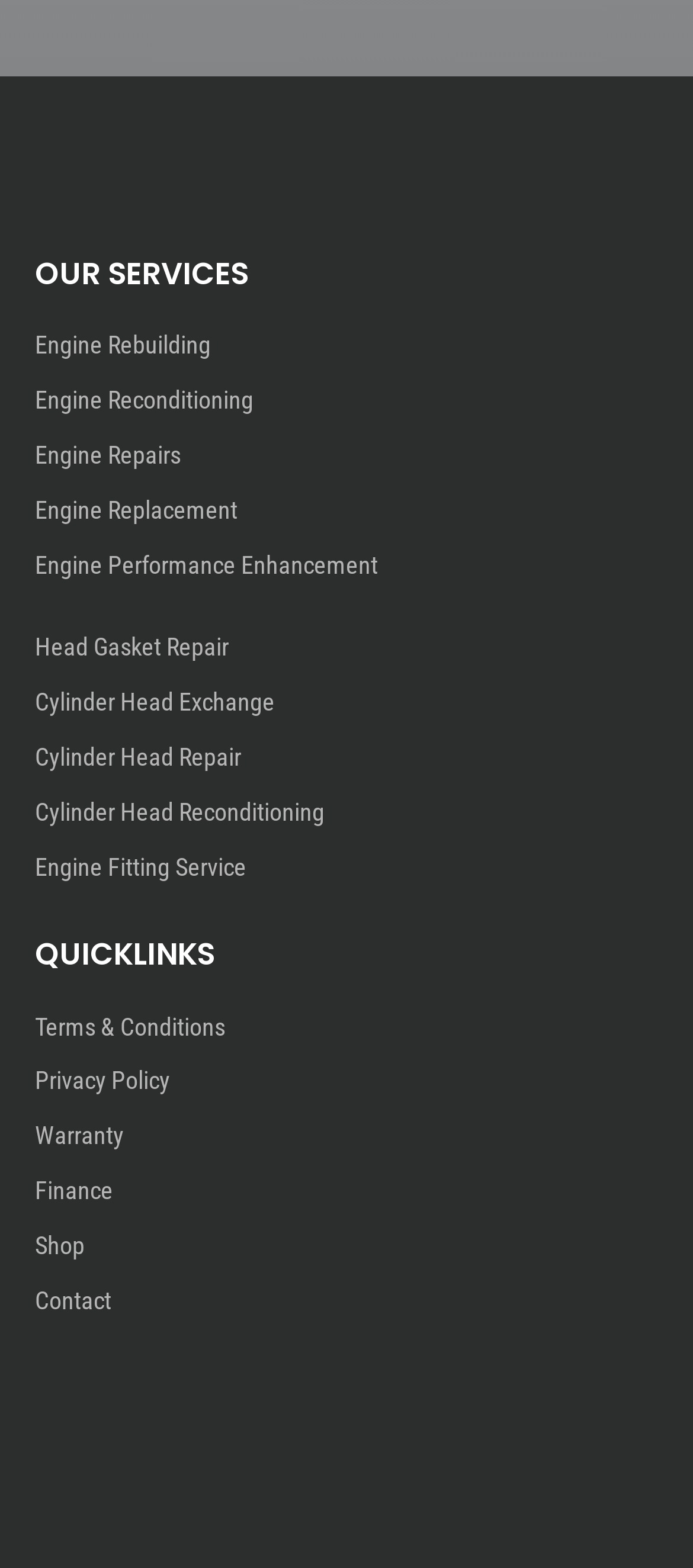Provide the bounding box coordinates, formatted as (top-left x, top-left y, bottom-right x, bottom-right y), with all values being floating point numbers between 0 and 1. Identify the bounding box of the UI element that matches the description: Engine Performance Enhancement

[0.05, 0.351, 0.545, 0.369]